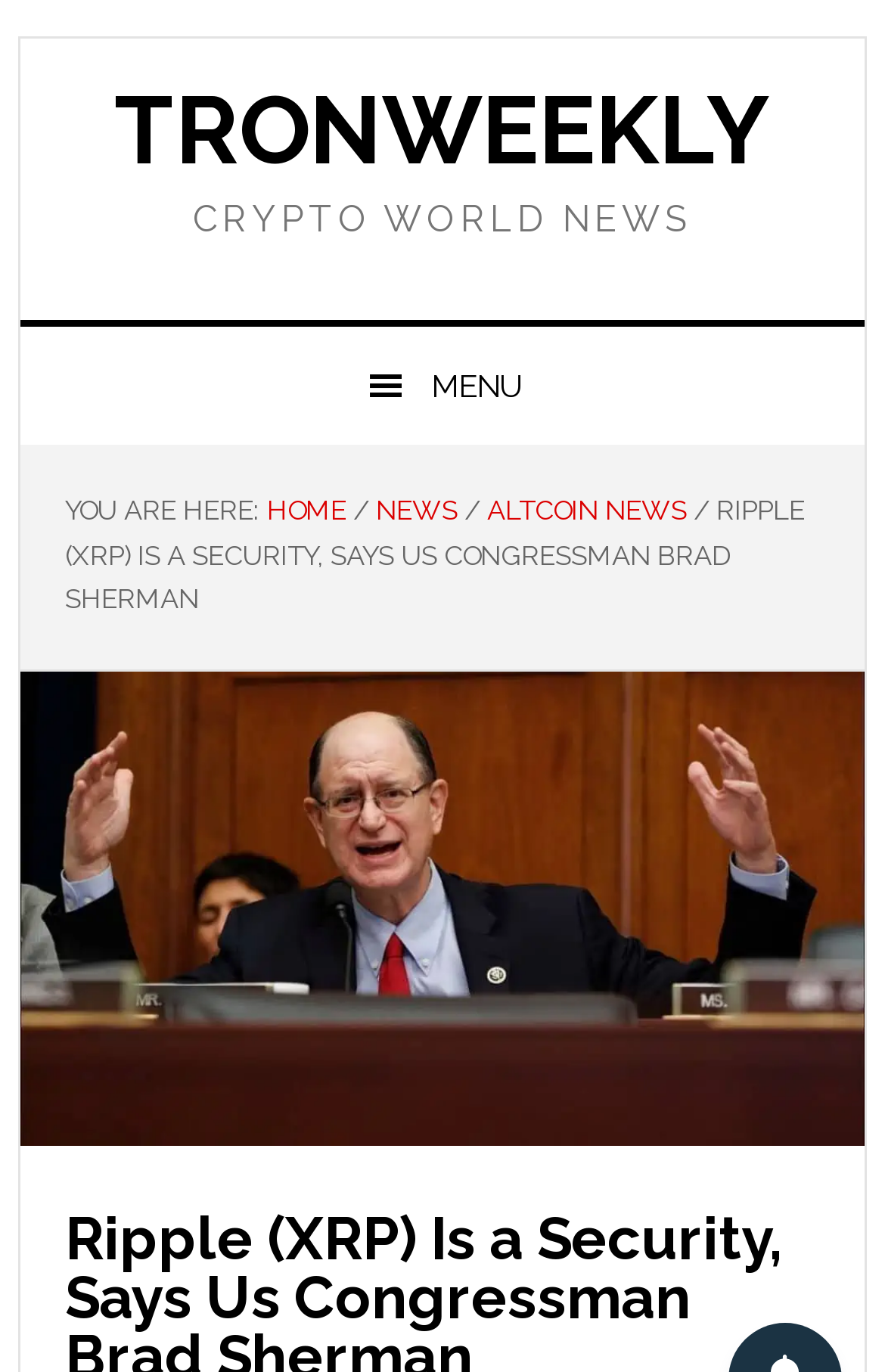For the element described, predict the bounding box coordinates as (top-left x, top-left y, bottom-right x, bottom-right y). All values should be between 0 and 1. Element description: Menu

[0.023, 0.238, 0.977, 0.324]